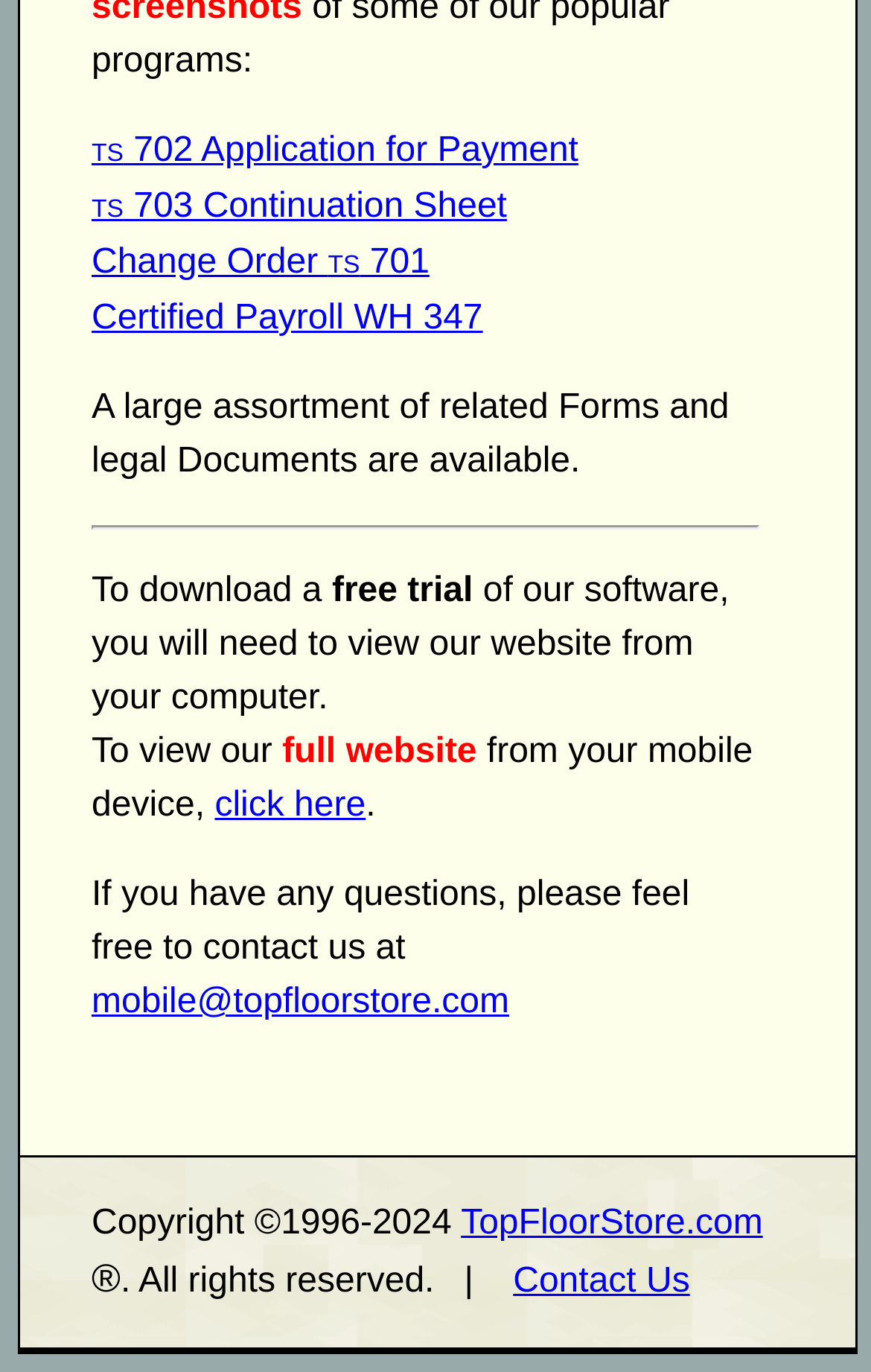How can I access the full website from my mobile device?
Provide a well-explained and detailed answer to the question.

The text 'To view our full website from your mobile device, click here' indicates that clicking on the 'click here' link will allow access to the full website from a mobile device.